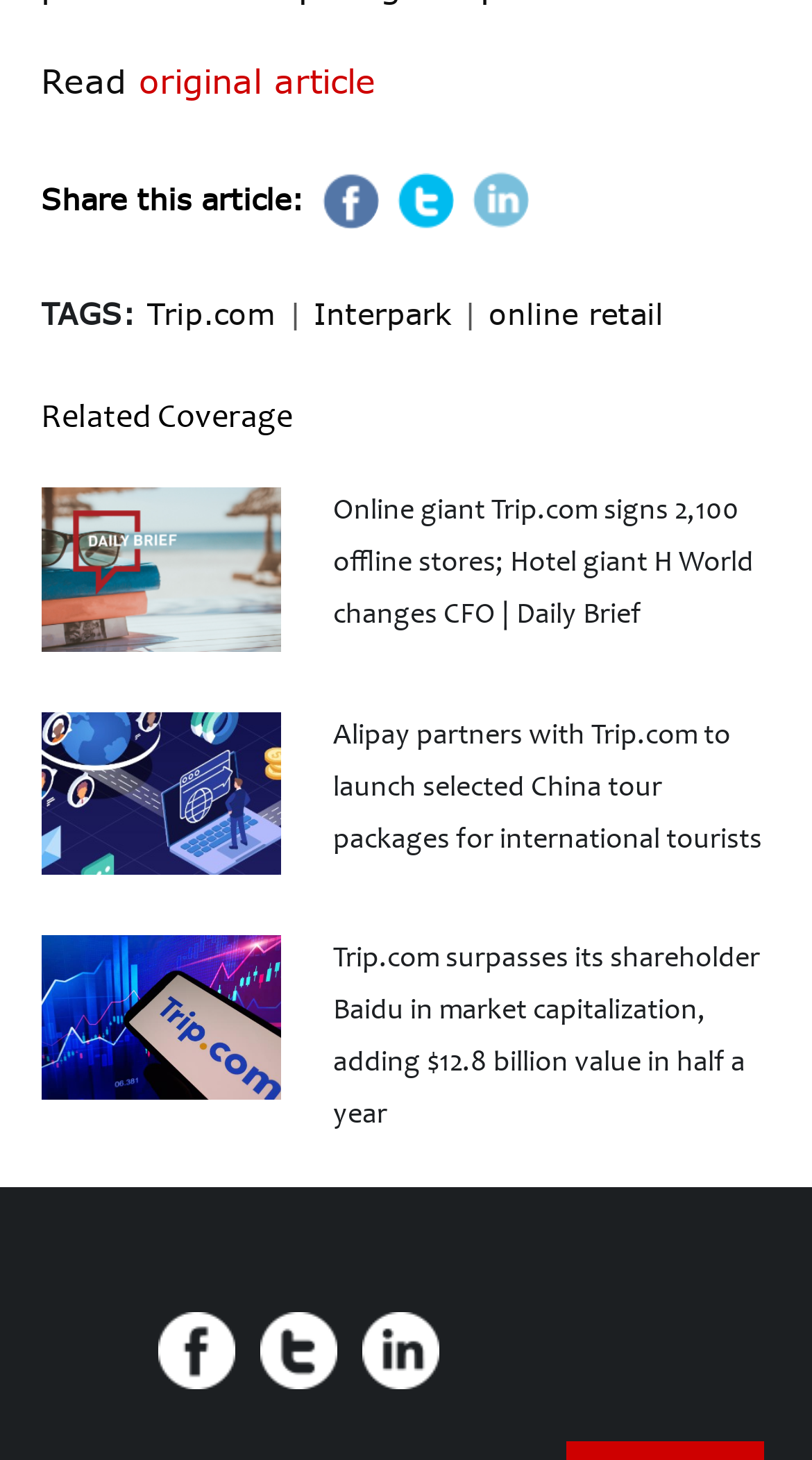What is the first article about?
Look at the image and answer the question using a single word or phrase.

Trip.com